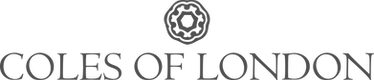Detail the scene depicted in the image with as much precision as possible.

The image features the elegant logo of "Coles of London," a prominent brand known for its luxury writing instruments. This refined design encapsulates the essence of sophistication and quality associated with the brand, making it a staple in the premium stationery market. The logo includes a geometric emblem at the top, symbolizing craftsmanship and precision, while the brand name is presented in a classic serif typeface underneath, reinforcing its heritage and commitment to excellence in the luxury consumer segment. Coles of London prides itself on being a leading distributor in the pen industry, offering an array of high-end products that appeal to discerning customers.